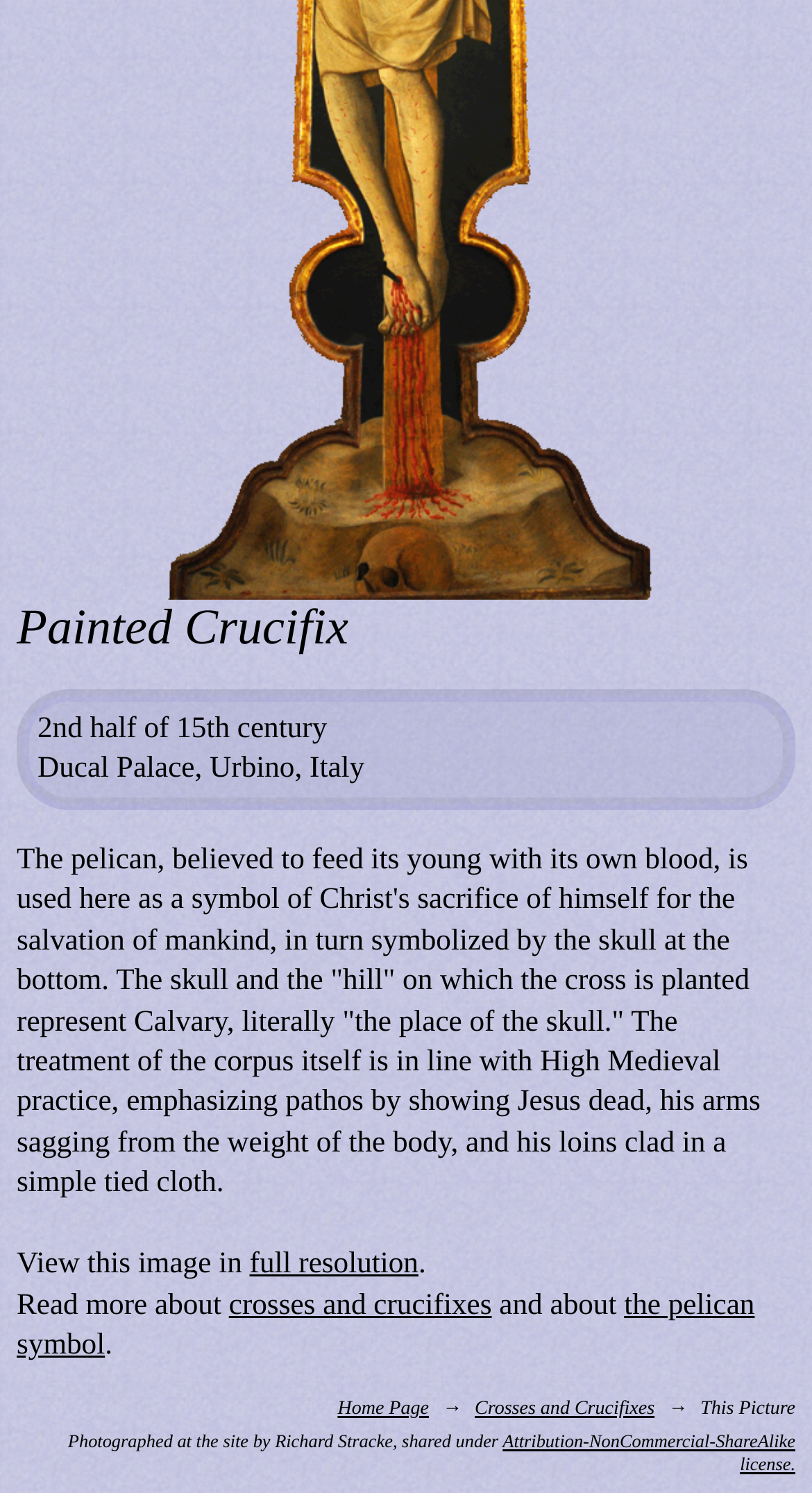Identify the bounding box for the described UI element. Provide the coordinates in (top-left x, top-left y, bottom-right x, bottom-right y) format with values ranging from 0 to 1: the pelican symbol

[0.021, 0.863, 0.929, 0.912]